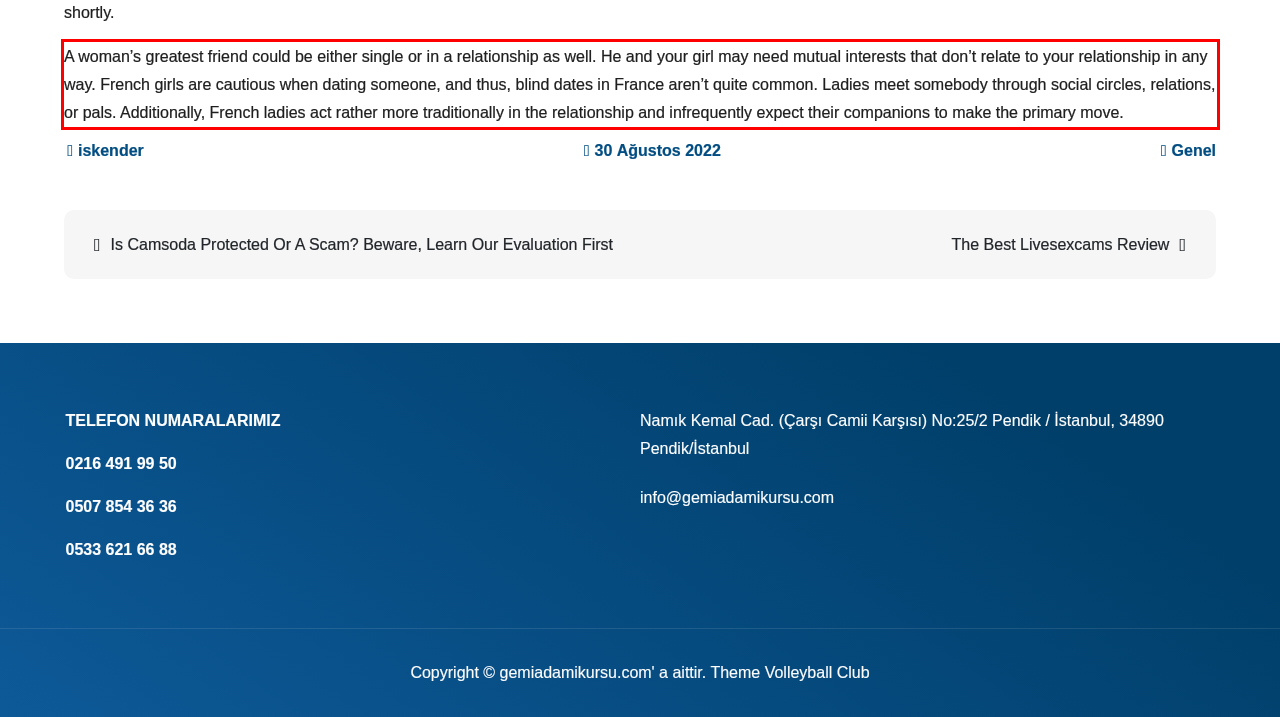Please extract the text content from the UI element enclosed by the red rectangle in the screenshot.

A woman’s greatest friend could be either single or in a relationship as well. He and your girl may need mutual interests that don’t relate to your relationship in any way. French girls are cautious when dating someone, and thus, blind dates in France aren’t quite common. Ladies meet somebody through social circles, relations, or pals. Additionally, French ladies act rather more traditionally in the relationship and infrequently expect their companions to make the primary move.